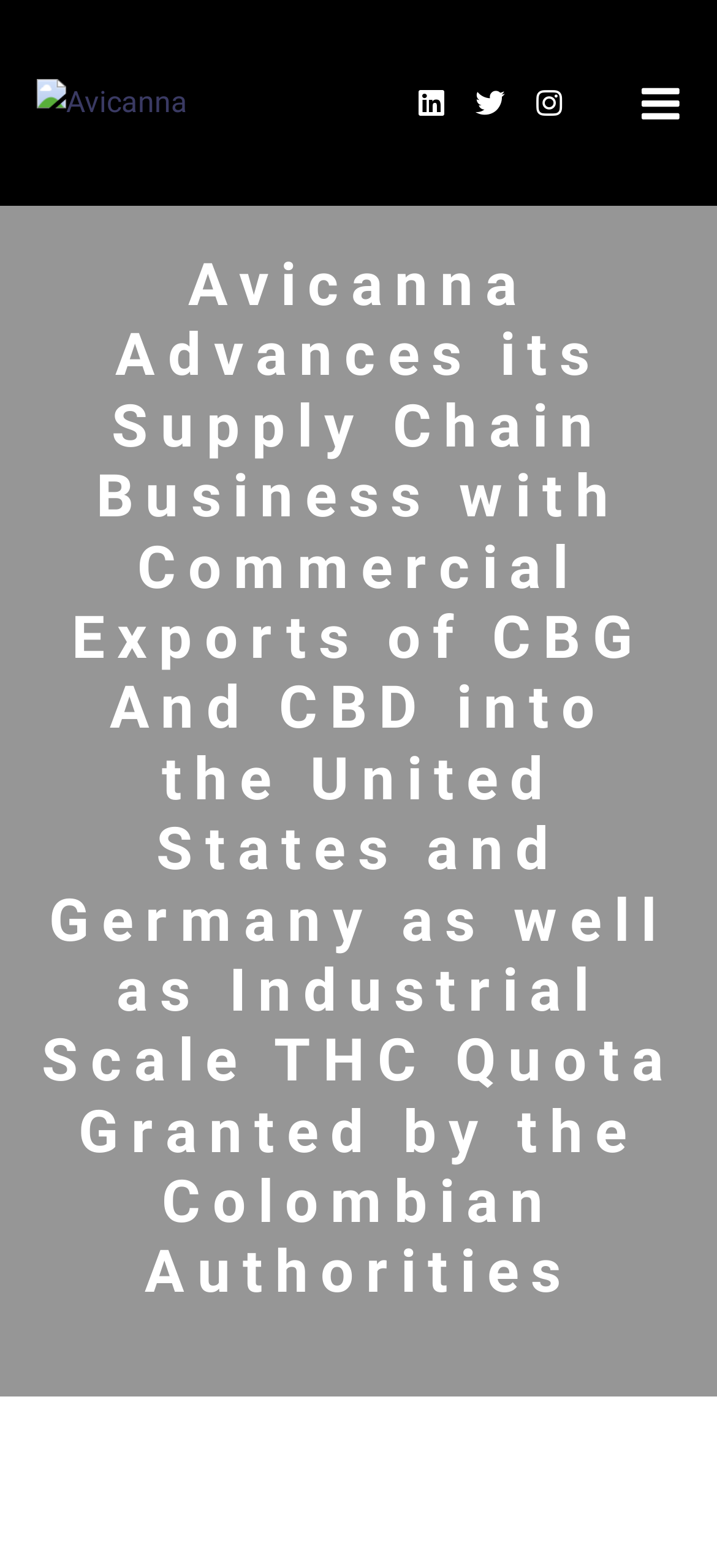What is the topic of the main article?
Give a comprehensive and detailed explanation for the question.

The topic of the main article is about Avicanna's supply chain business, specifically about the company's commercial exports of CBG and CBD into the United States and Germany, as well as the industrial scale THC quota granted by the Colombian authorities, which can be inferred from the heading element.